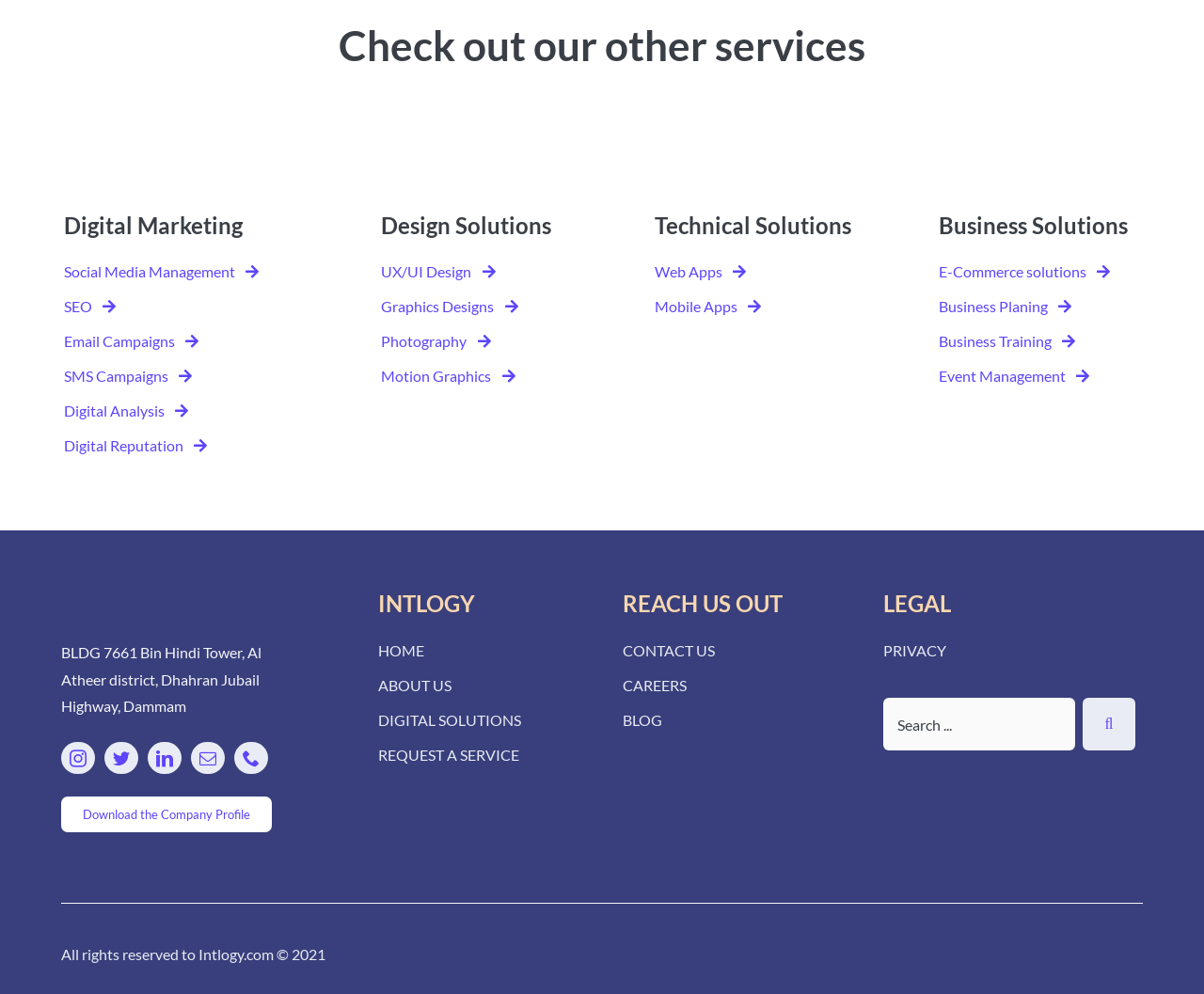Please find the bounding box coordinates of the clickable region needed to complete the following instruction: "Share via Facebook". The bounding box coordinates must consist of four float numbers between 0 and 1, i.e., [left, top, right, bottom].

None